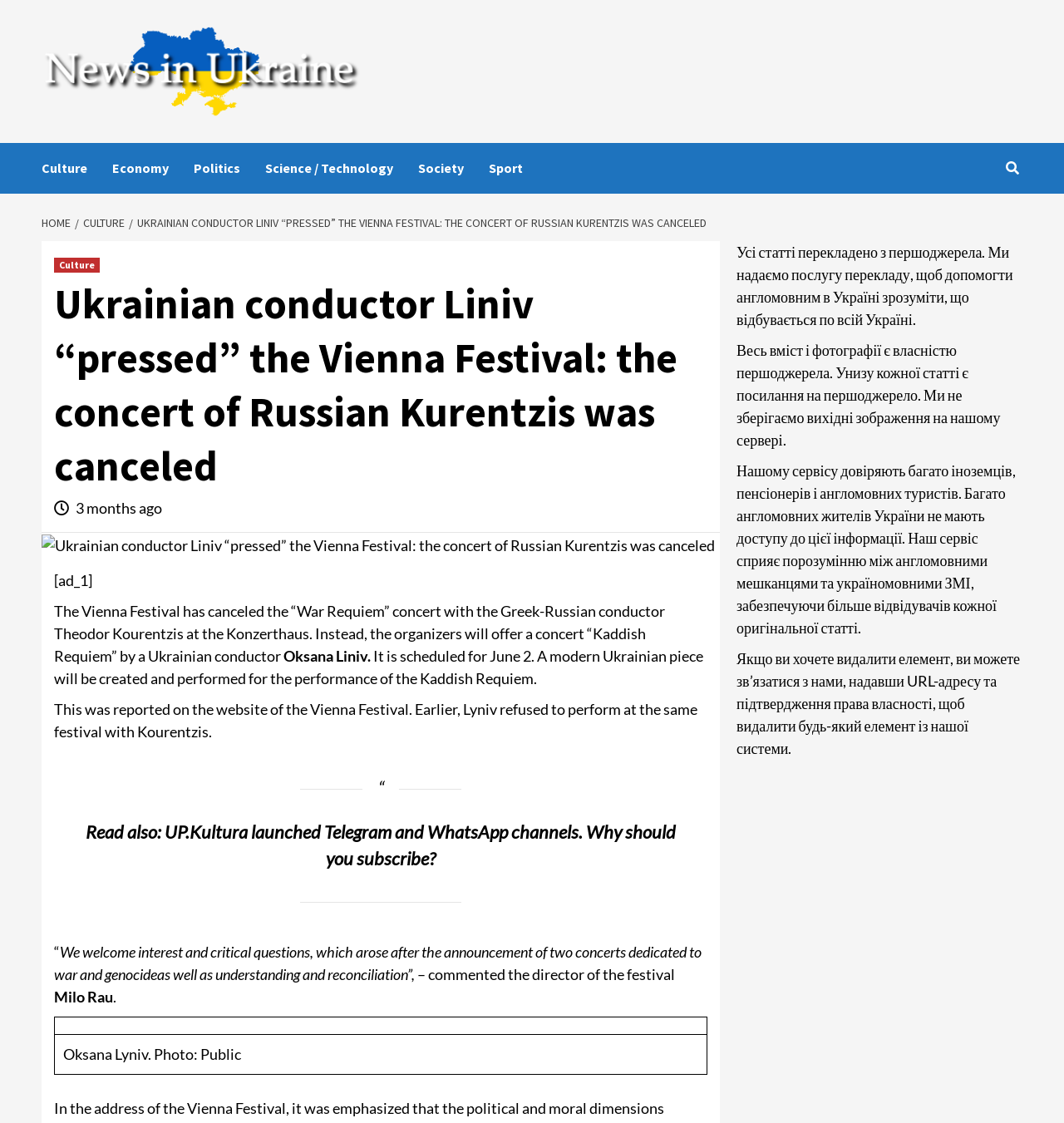Using the given description, provide the bounding box coordinates formatted as (top-left x, top-left y, bottom-right x, bottom-right y), with all values being floating point numbers between 0 and 1. Description: Categorized Q&A

None